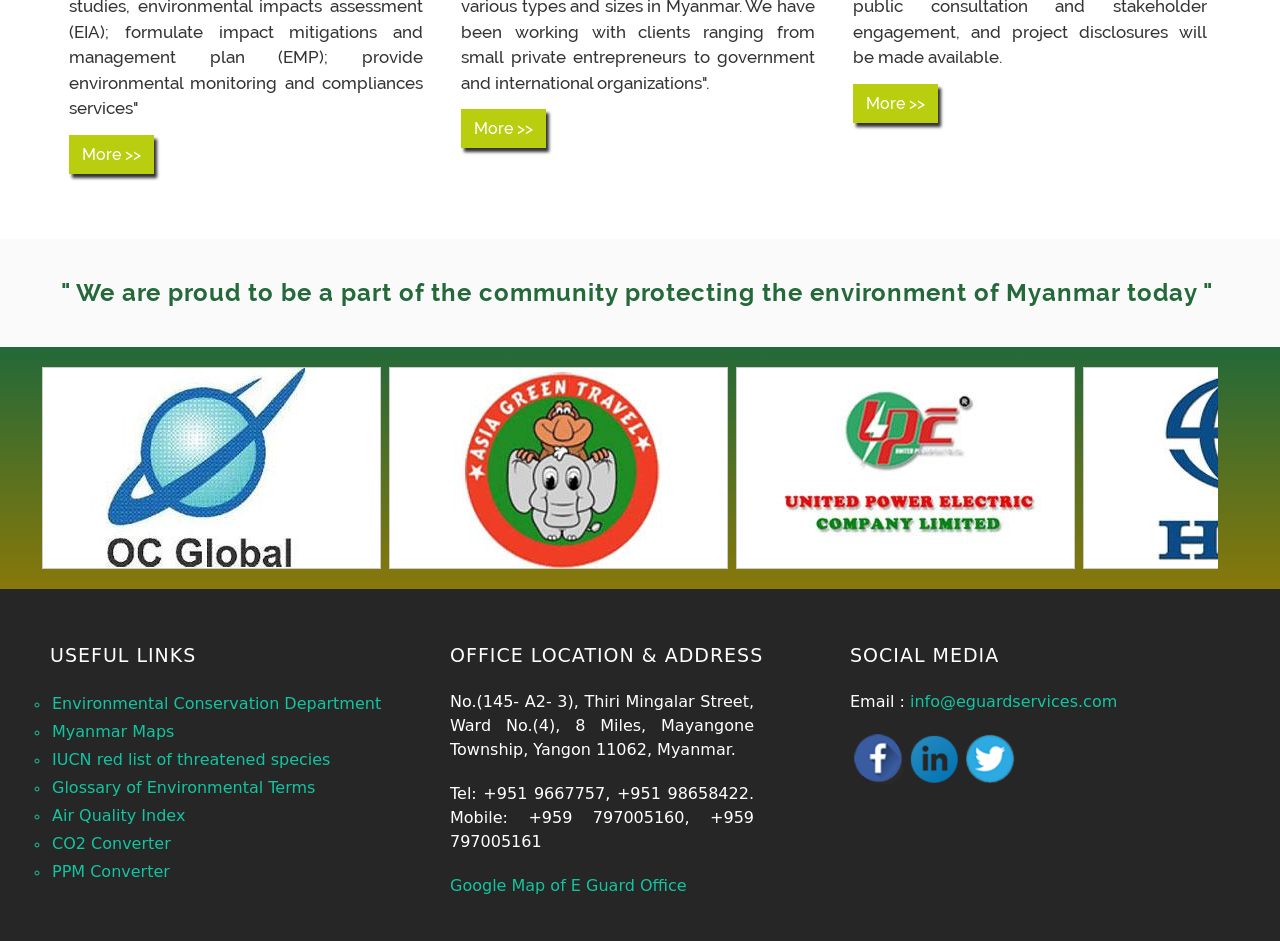Determine the bounding box coordinates for the UI element described. Format the coordinates as (top-left x, top-left y, bottom-right x, bottom-right y) and ensure all values are between 0 and 1. Element description: Glossary of Environmental Terms

[0.041, 0.826, 0.246, 0.847]